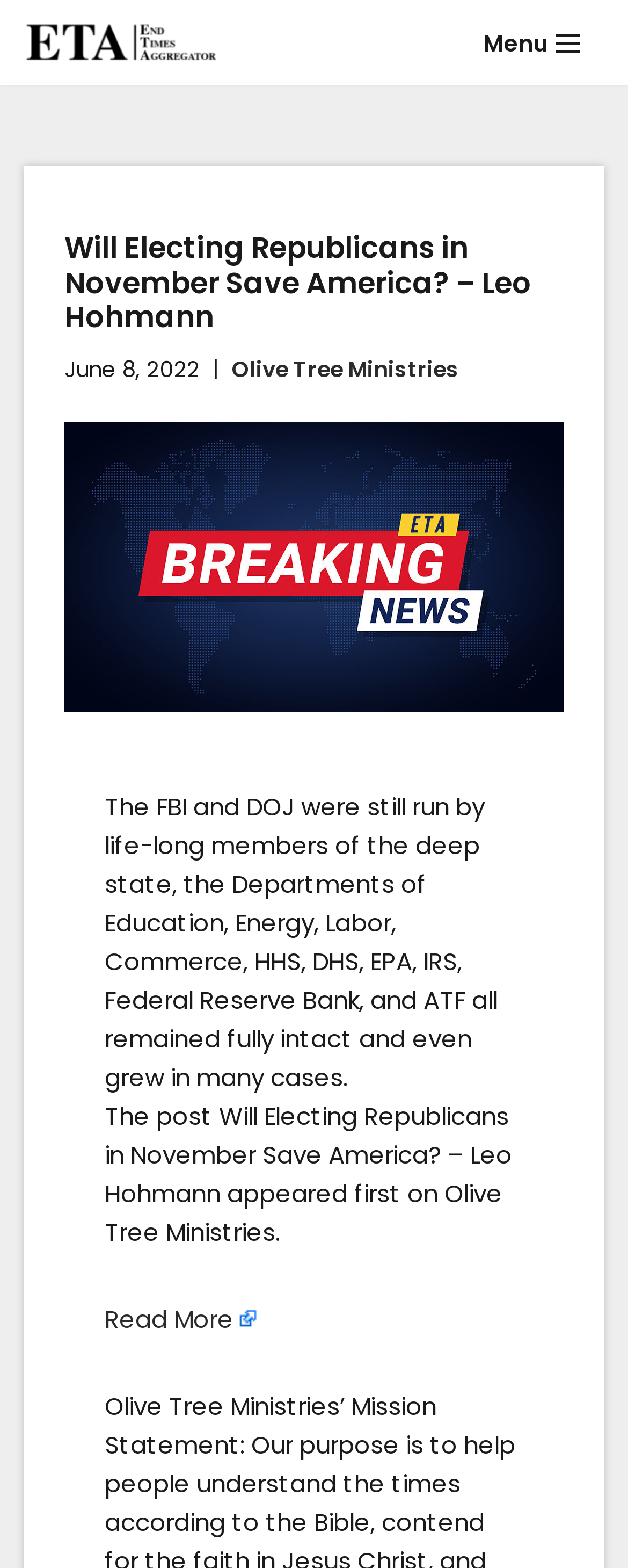Locate the heading on the webpage and return its text.

Will Electing Republicans in November Save America? – Leo Hohmann